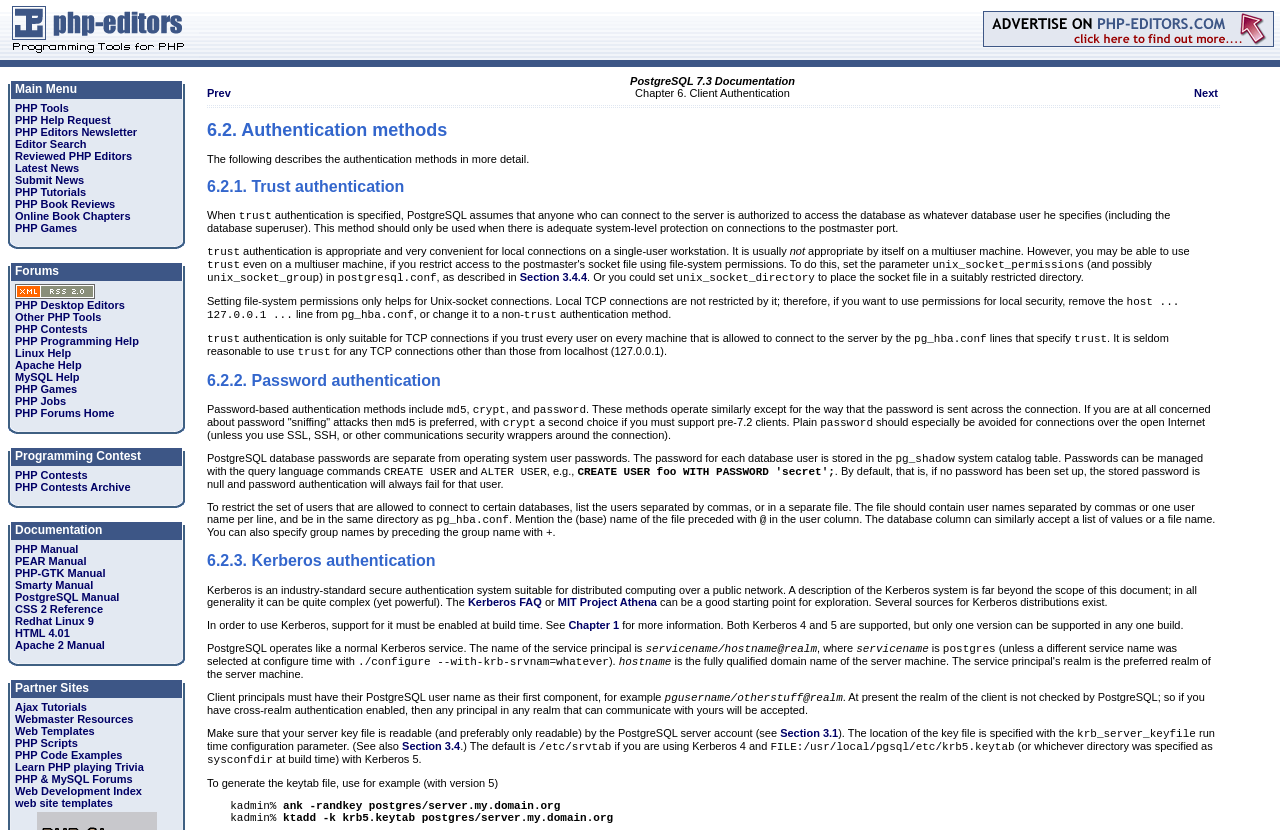Could you specify the bounding box coordinates for the clickable section to complete the following instruction: "Visit PHP Editors Newsletter"?

[0.012, 0.152, 0.107, 0.166]